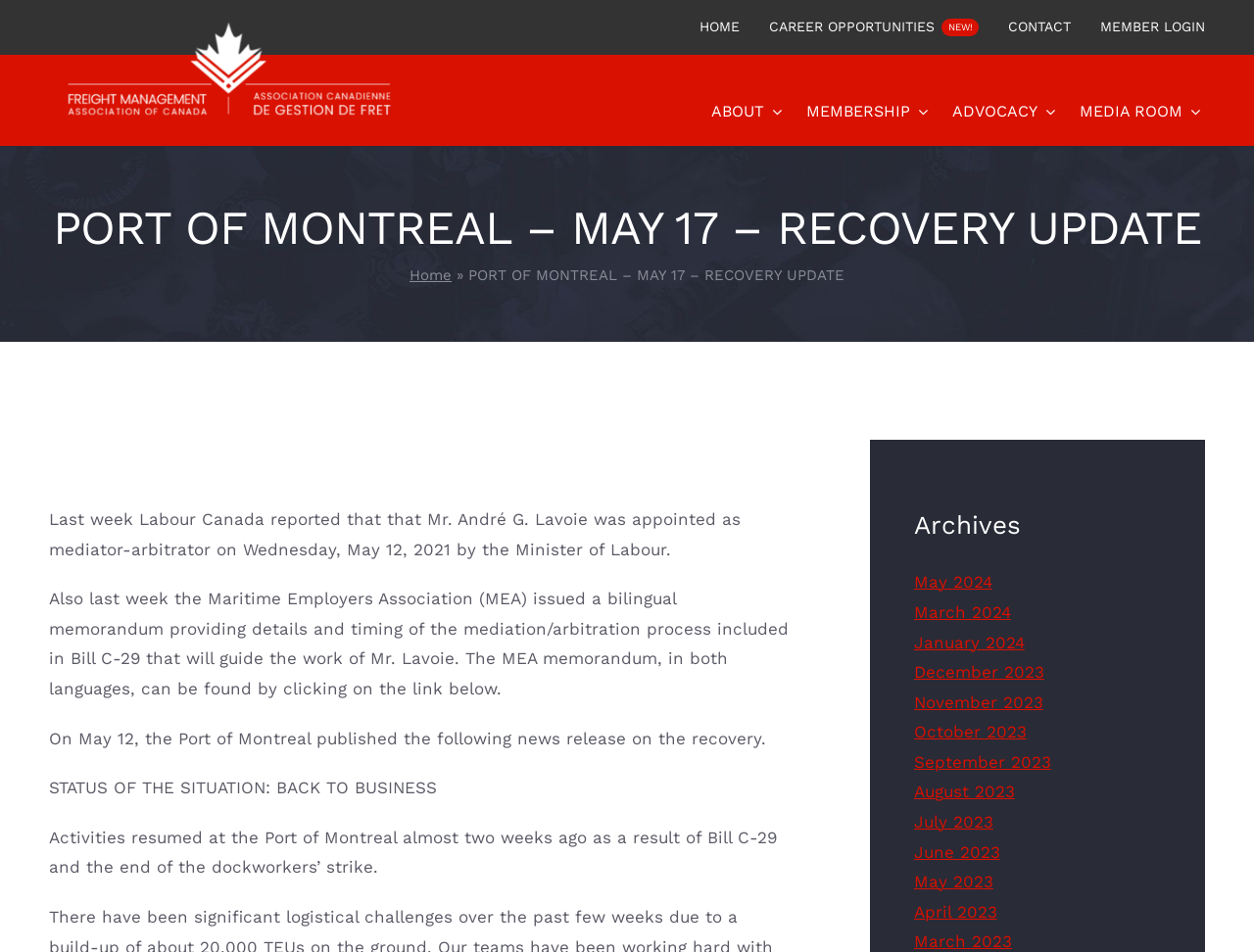Provide the bounding box coordinates for the specified HTML element described in this description: "March 2024". The coordinates should be four float numbers ranging from 0 to 1, in the format [left, top, right, bottom].

[0.729, 0.633, 0.806, 0.653]